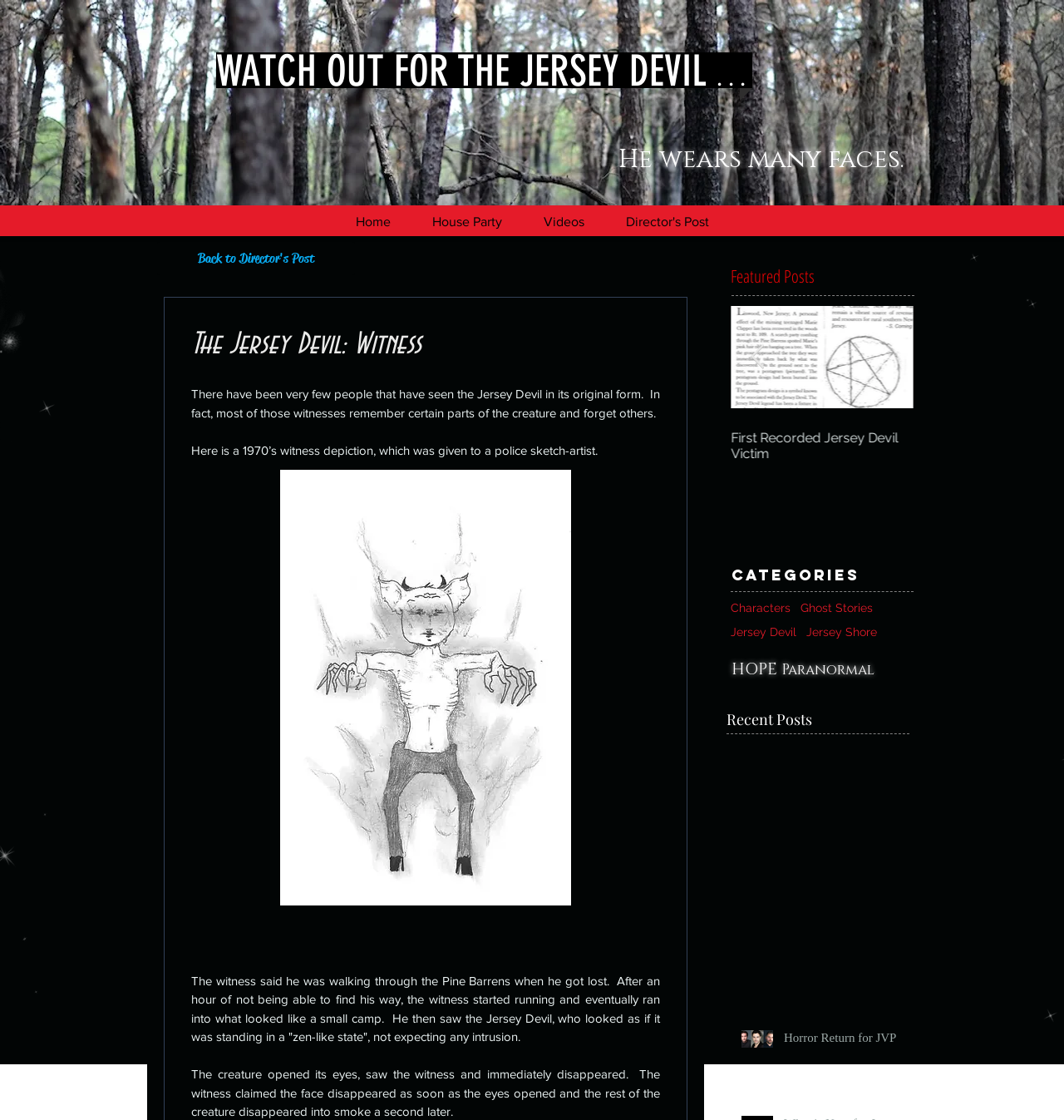What is the title of the first heading?
By examining the image, provide a one-word or phrase answer.

WATCH OUT FOR THE JERSEY DEVIL...